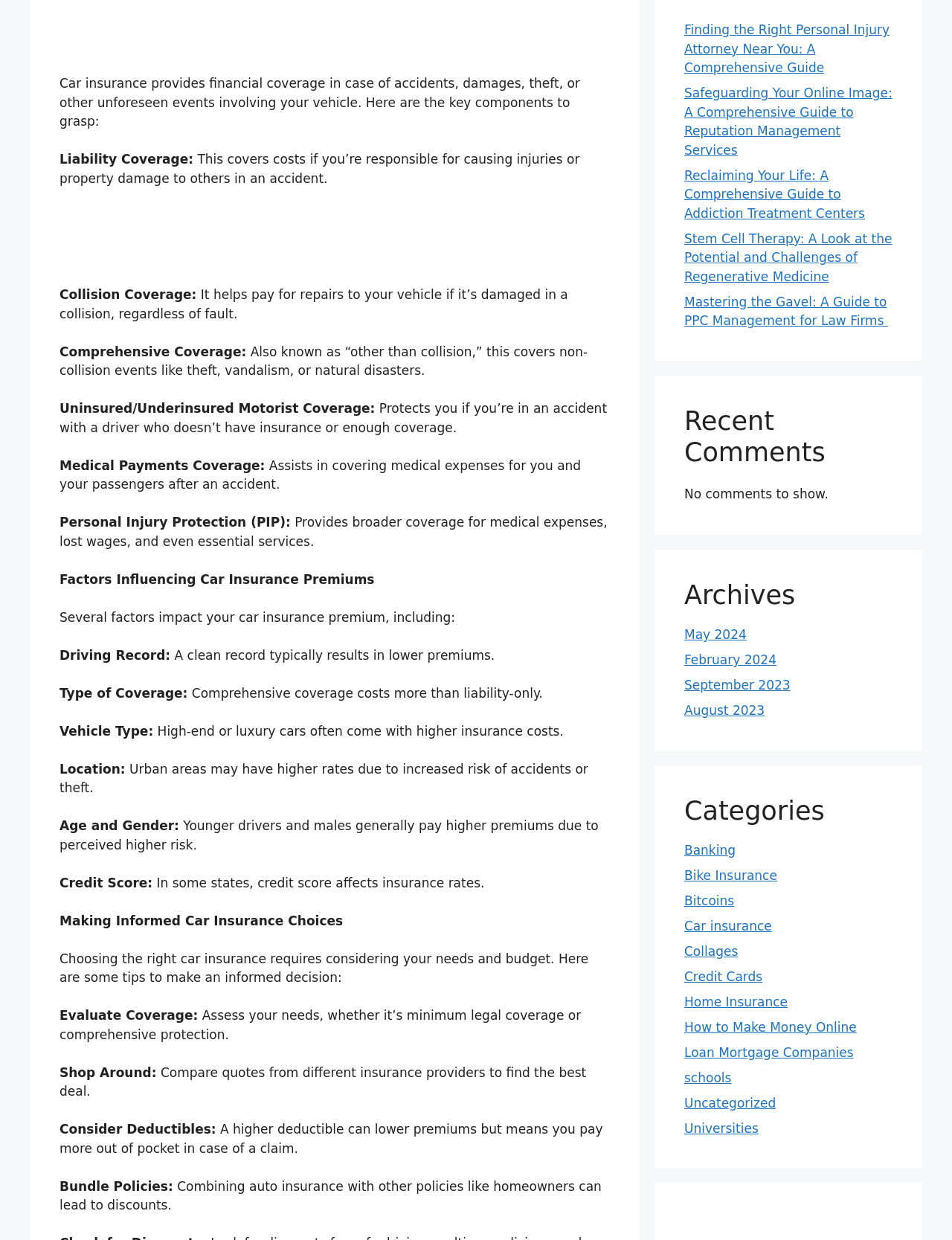Please find the bounding box coordinates of the element that needs to be clicked to perform the following instruction: "Browse the archives". The bounding box coordinates should be four float numbers between 0 and 1, represented as [left, top, right, bottom].

[0.719, 0.467, 0.938, 0.493]